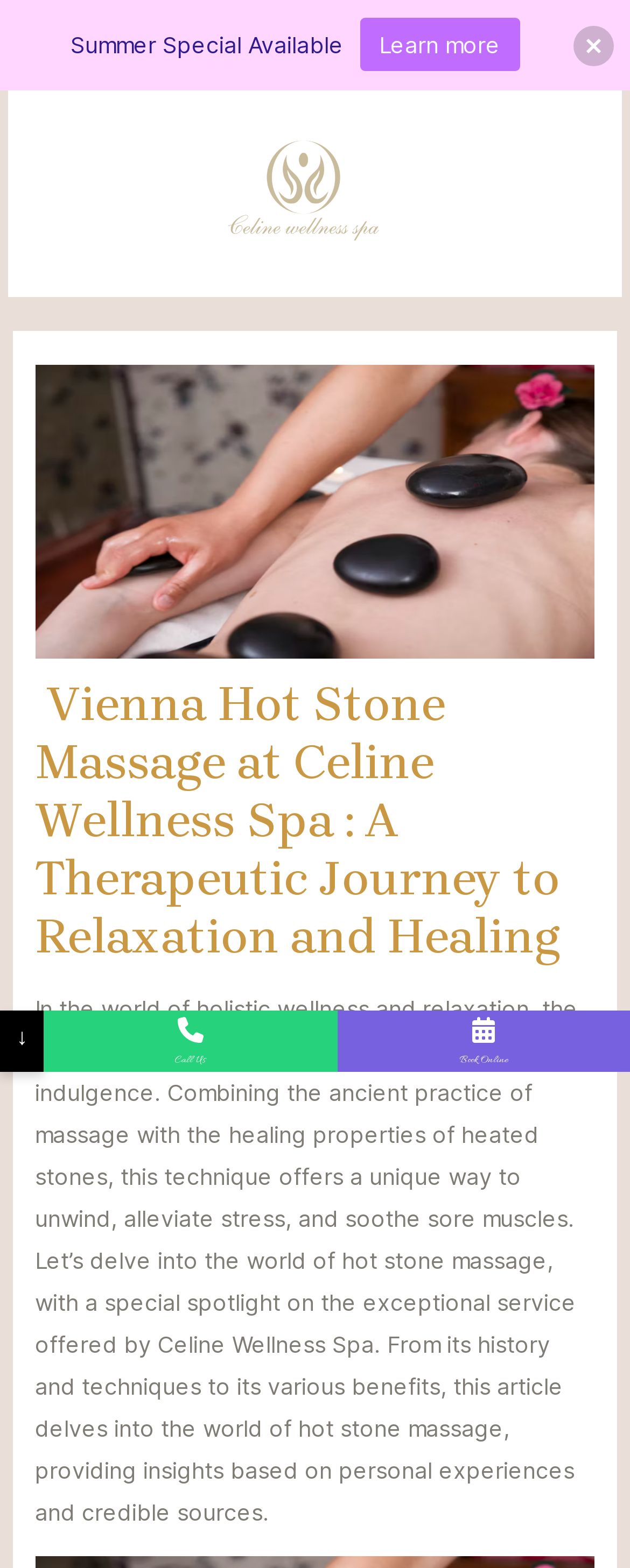Examine the screenshot and answer the question in as much detail as possible: How can I contact the spa?

The contact information of the spa can be found in the bottom-left corner of the webpage, where there are two links, one with a phone icon and the text 'Call Us', and another with a calendar icon and the text 'Book Online'.